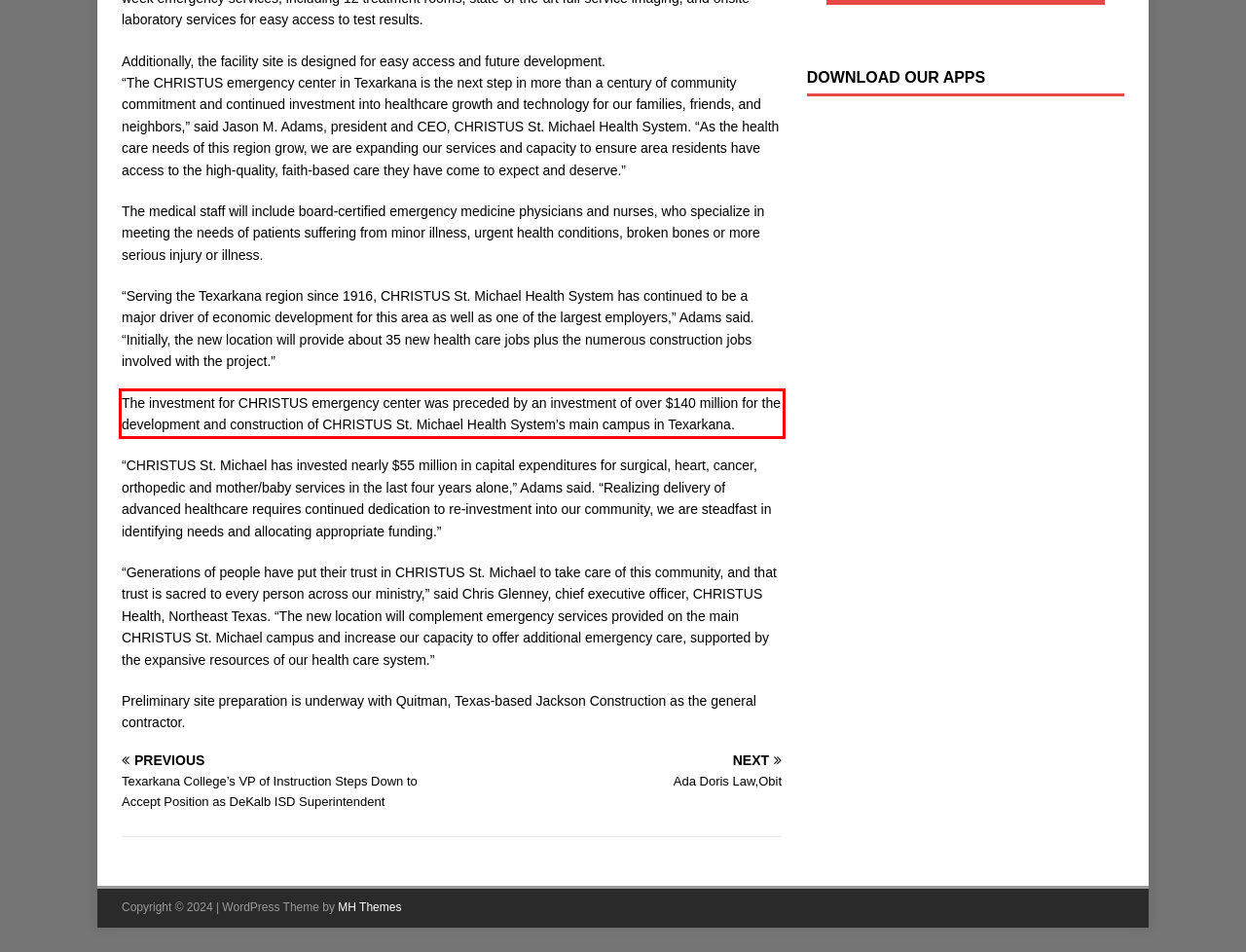Observe the screenshot of the webpage, locate the red bounding box, and extract the text content within it.

The investment for CHRISTUS emergency center was preceded by an investment of over $140 million for the development and construction of CHRISTUS St. Michael Health System’s main campus in Texarkana.